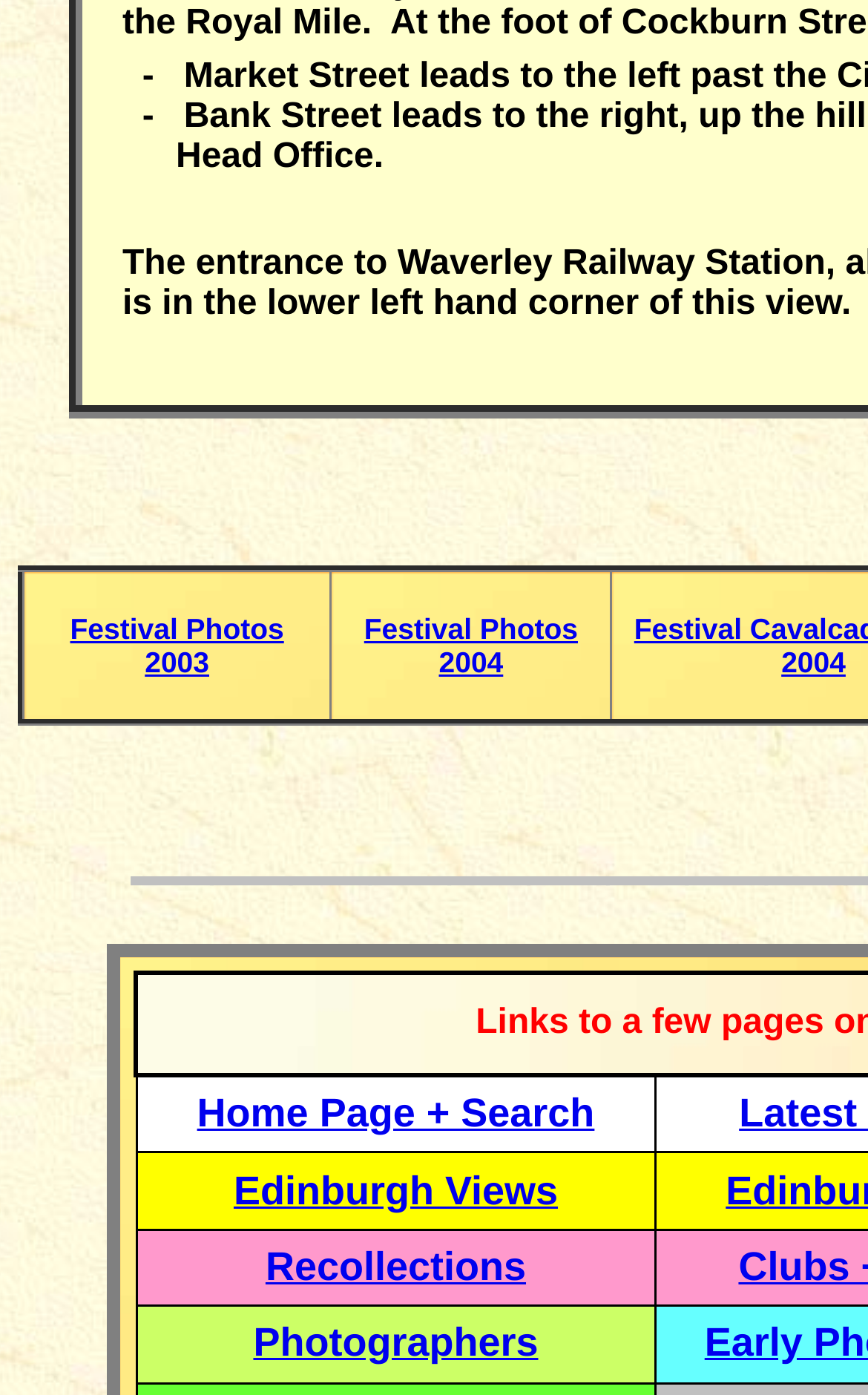Analyze the image and answer the question with as much detail as possible: 
What is the purpose of the gridcells on the webpage?

The gridcells on the webpage are used to organize and categorize the links, making it easier for users to navigate and find the desired content.